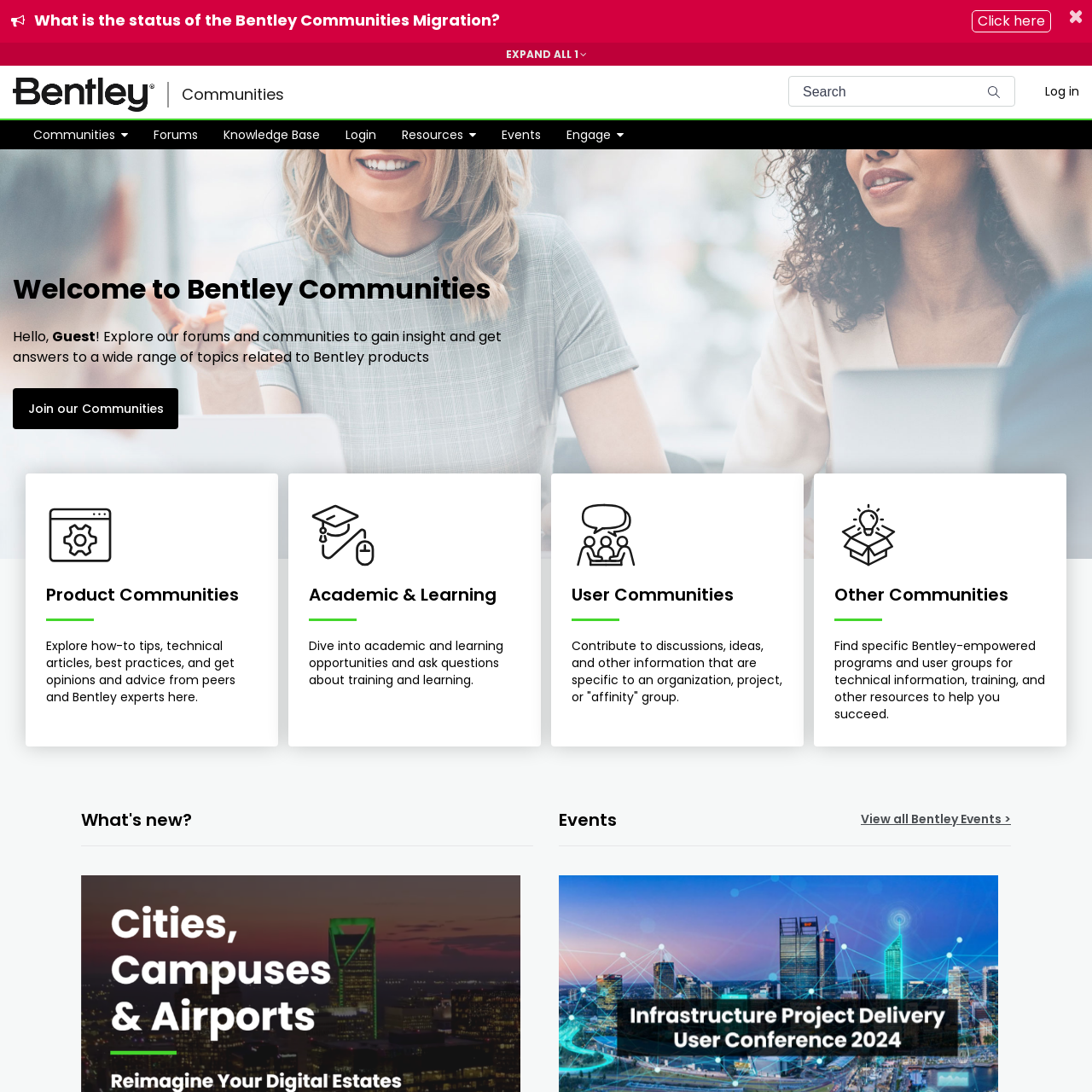Use the details in the image to answer the question thoroughly: 
How many menu items are in the header?

The header menubar has 7 menu items, namely 'Communities', 'Forums', 'Knowledge Base', 'Login', 'Resources', 'Events', and 'Engage'.